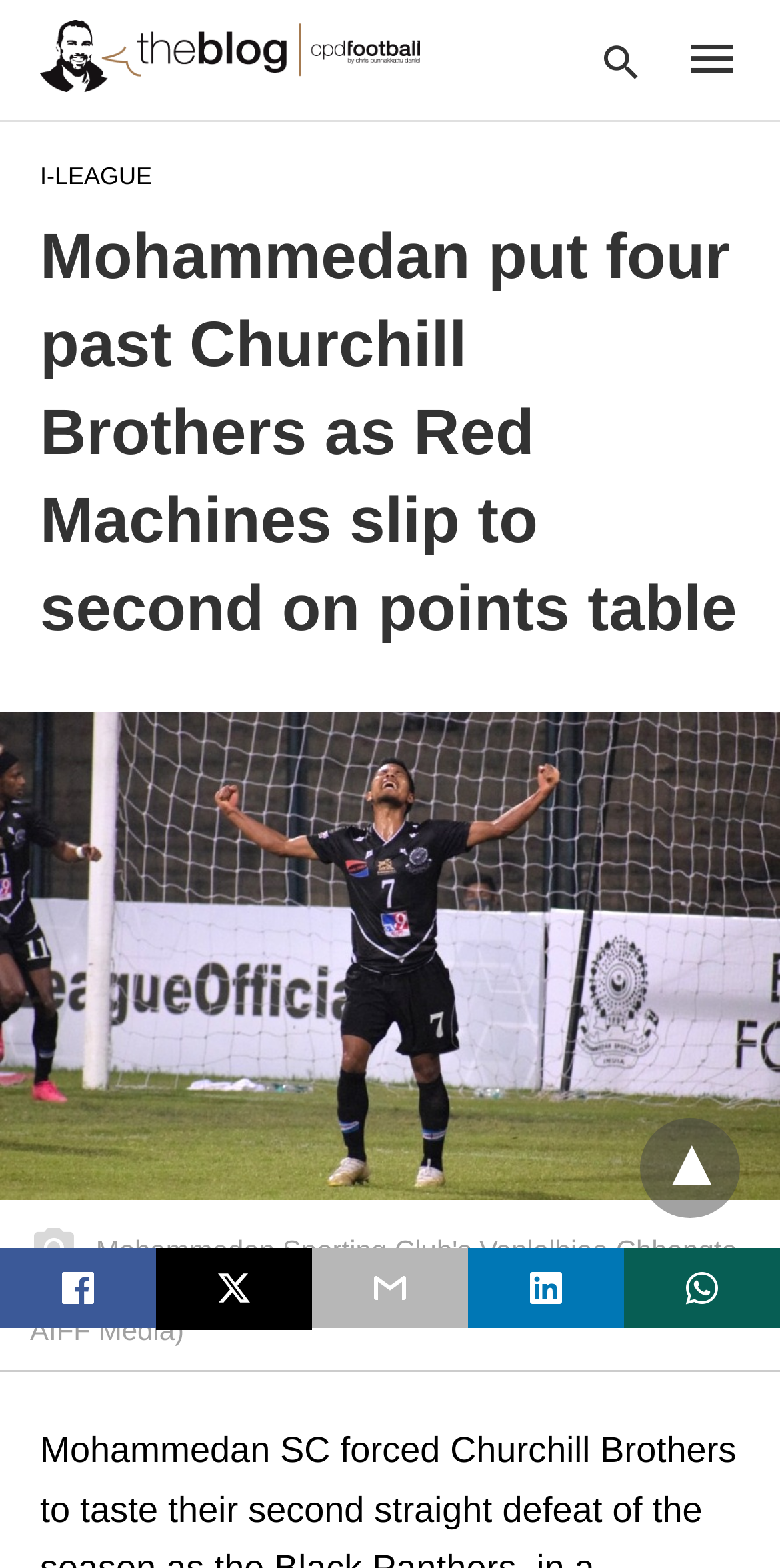Analyze the image and provide a detailed answer to the question: What is the score of the match?

The answer can be inferred from the main heading of the webpage, which states 'Mohammedan put four past Churchill Brothers as Red Machines slip to second on points table'. This indicates that the score of the match is 4-1 in favor of Mohammedan SC.